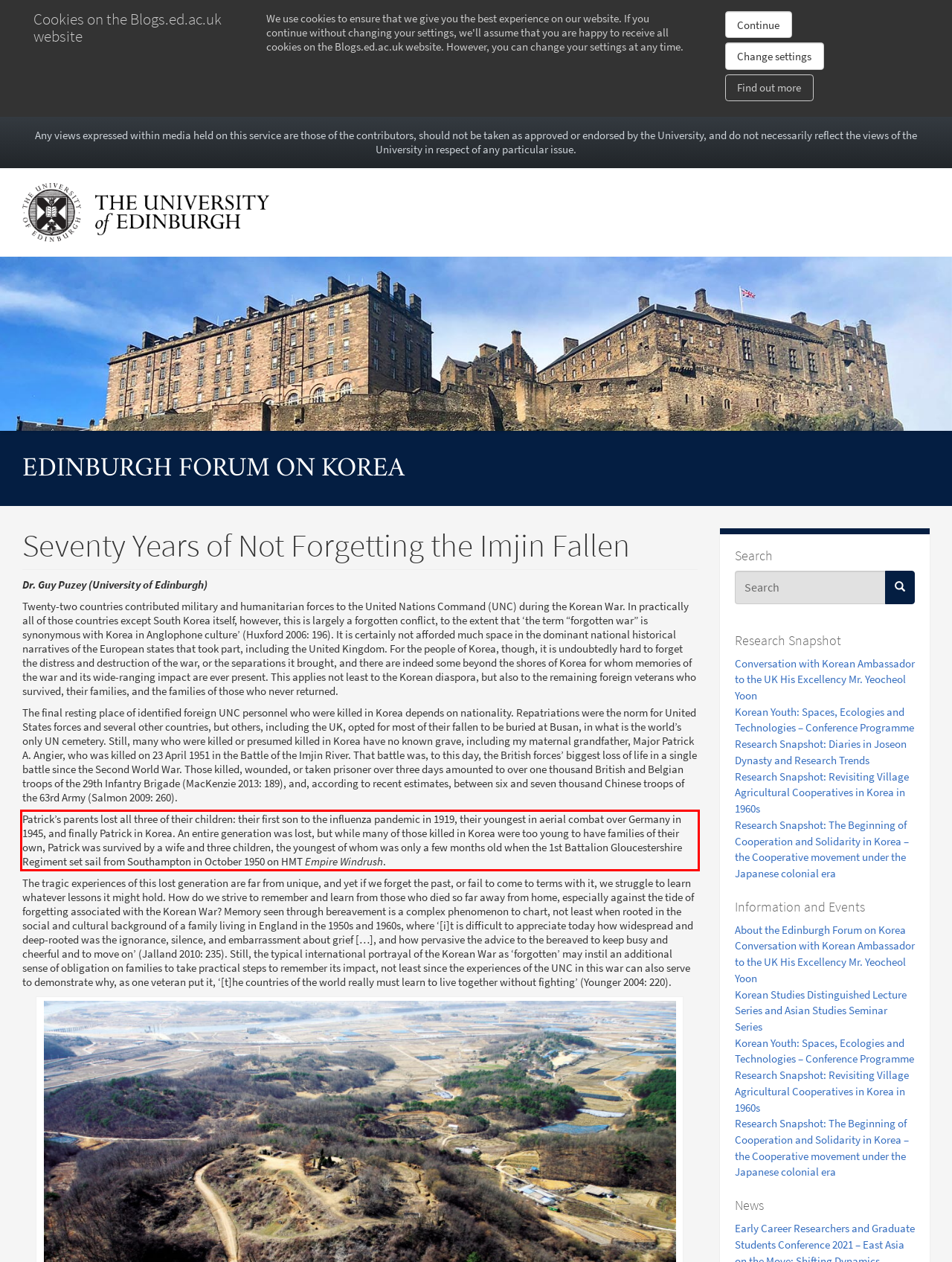You are given a webpage screenshot with a red bounding box around a UI element. Extract and generate the text inside this red bounding box.

Patrick’s parents lost all three of their children: their first son to the influenza pandemic in 1919, their youngest in aerial combat over Germany in 1945, and finally Patrick in Korea. An entire generation was lost, but while many of those killed in Korea were too young to have families of their own, Patrick was survived by a wife and three children, the youngest of whom was only a few months old when the 1st Battalion Gloucestershire Regiment set sail from Southampton in October 1950 on HMT Empire Windrush.